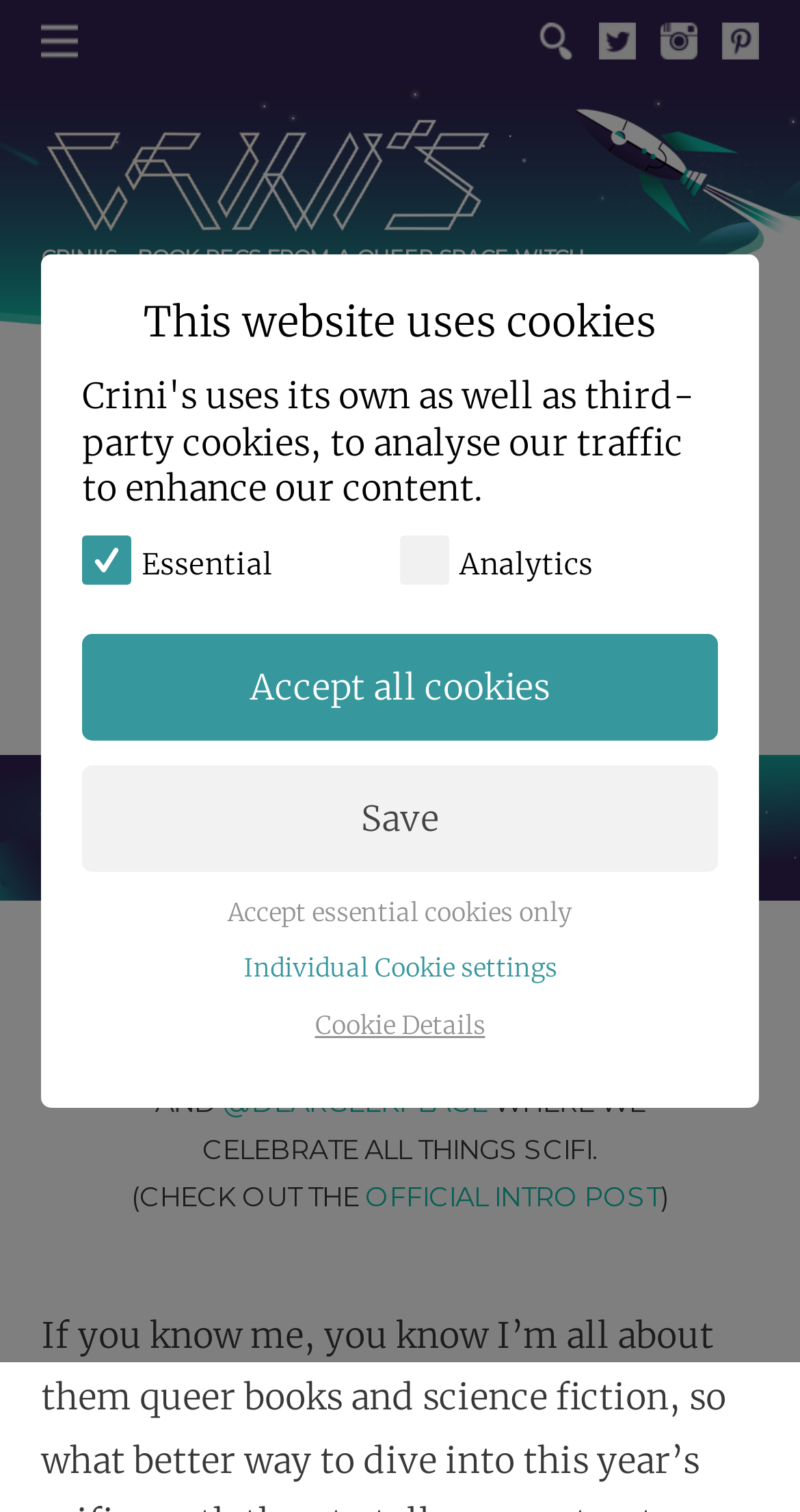Determine the bounding box coordinates for the area that should be clicked to carry out the following instruction: "Click the HOME link".

[0.051, 0.087, 0.91, 0.106]